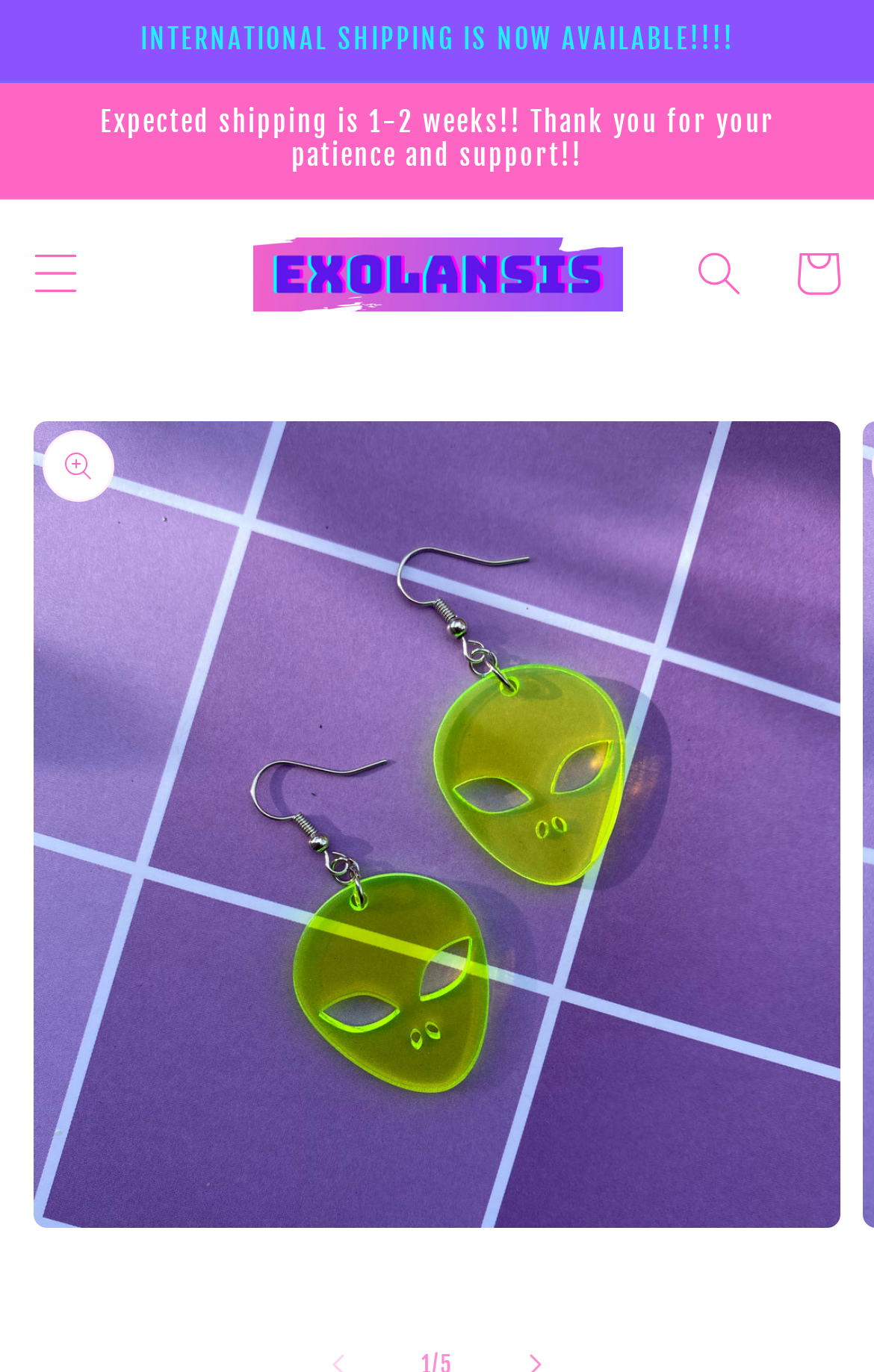Given the element description alt="Logo med tagline.png", predict the bounding box coordinates for the UI element in the webpage screenshot. The format should be (top-left x, top-left y, bottom-right x, bottom-right y), and the values should be between 0 and 1.

None